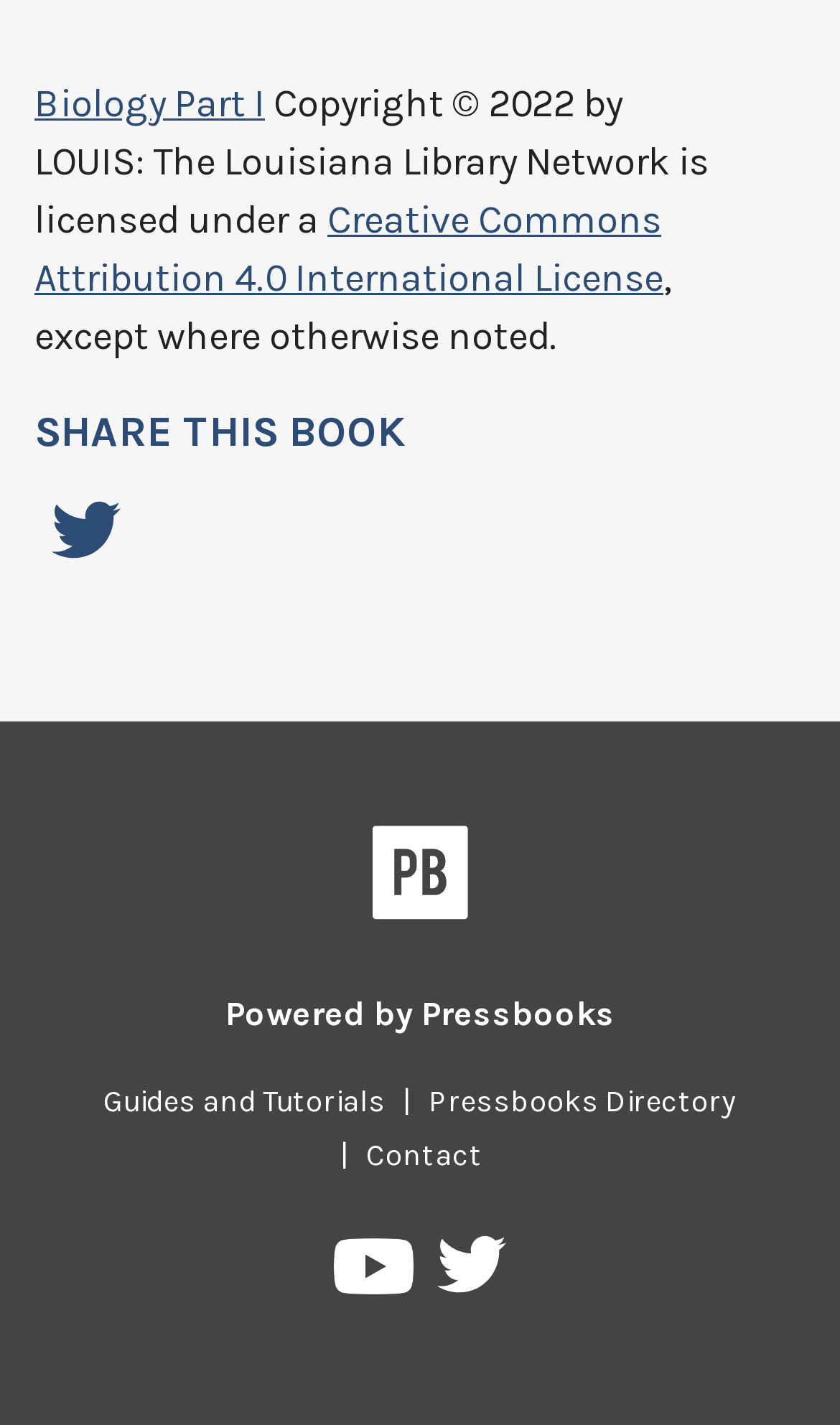What is the license type of the content?
Refer to the screenshot and respond with a concise word or phrase.

Creative Commons Attribution 4.0 International License